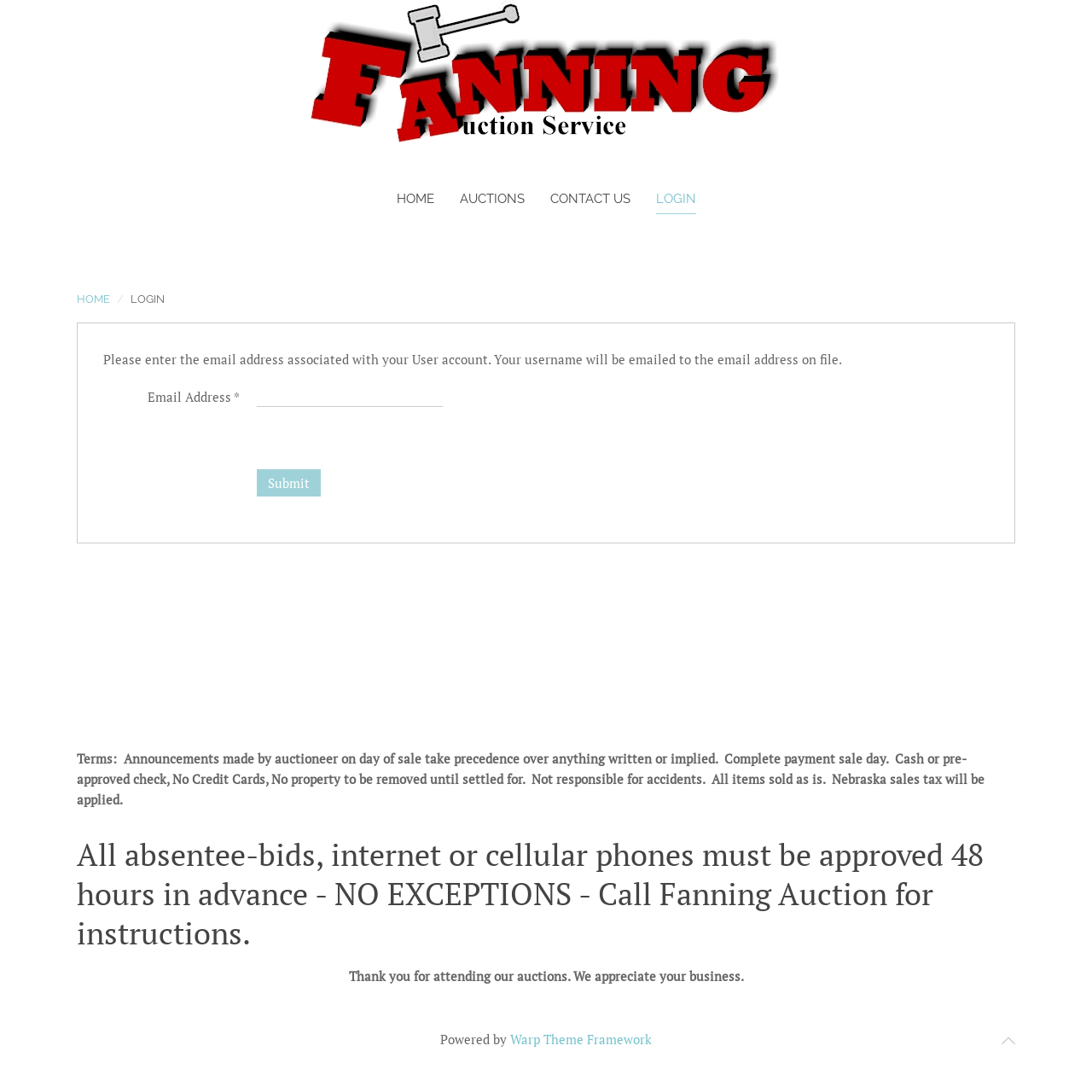Determine the bounding box coordinates of the clickable area required to perform the following instruction: "click the CONTACT US link". The coordinates should be represented as four float numbers between 0 and 1: [left, top, right, bottom].

[0.504, 0.155, 0.577, 0.209]